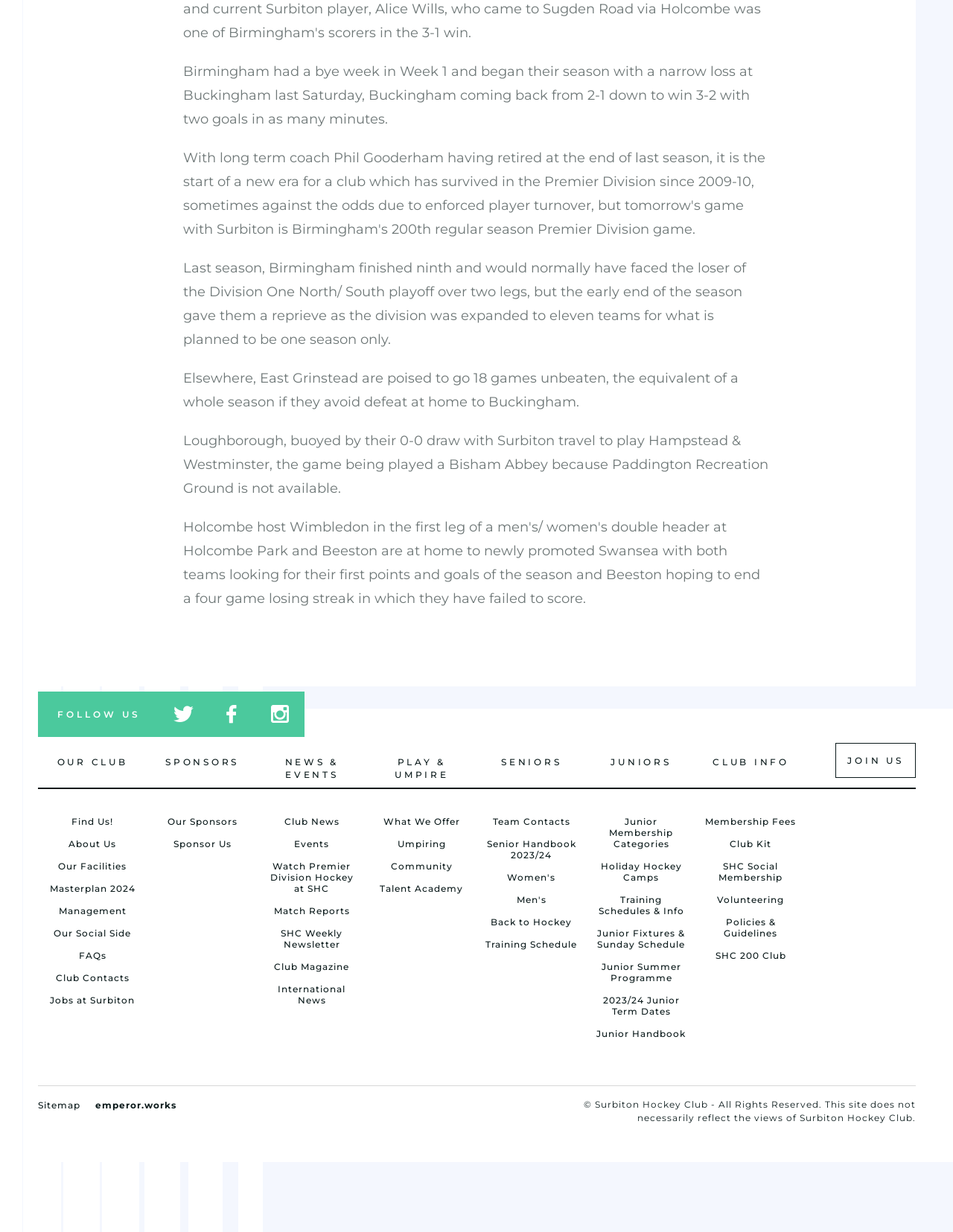Locate the bounding box coordinates of the element I should click to achieve the following instruction: "Follow Surbiton Hockey Club on Twitter".

[0.167, 0.562, 0.218, 0.598]